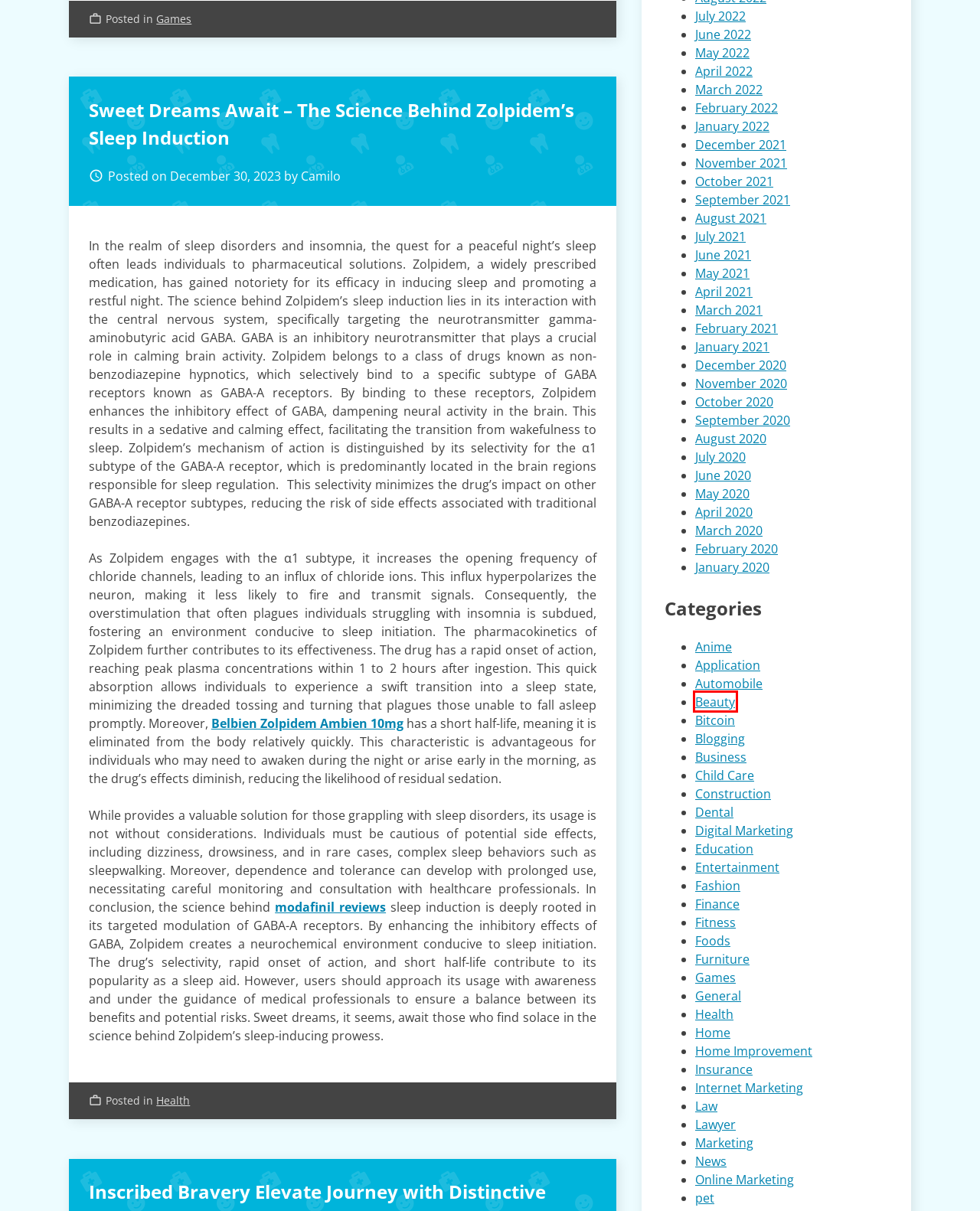You are provided with a screenshot of a webpage where a red rectangle bounding box surrounds an element. Choose the description that best matches the new webpage after clicking the element in the red bounding box. Here are the choices:
A. Beauty Archives - Head Quarters Day Spa
B. Marketing Archives - Head Quarters Day Spa
C. March 2021 - Head Quarters Day Spa
D. July 2021 - Head Quarters Day Spa
E. August 2020 - Head Quarters Day Spa
F. Best UK Pharma | Order Sleeping Tablets | Prescription Meds UK
G. Construction Archives - Head Quarters Day Spa
H. Foods Archives - Head Quarters Day Spa

A